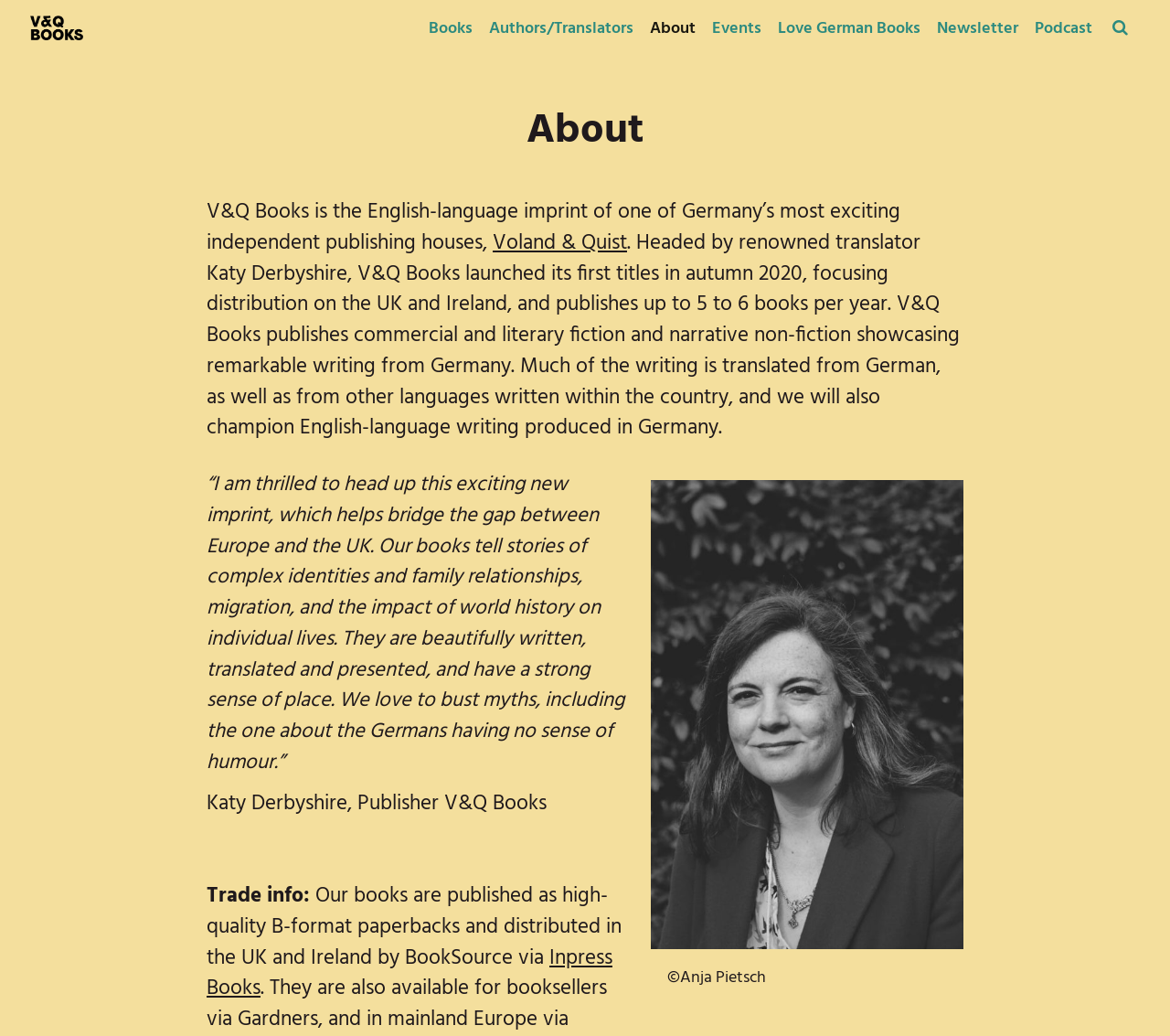Locate the bounding box coordinates of the element I should click to achieve the following instruction: "read about authors and translators".

[0.411, 0.008, 0.548, 0.048]